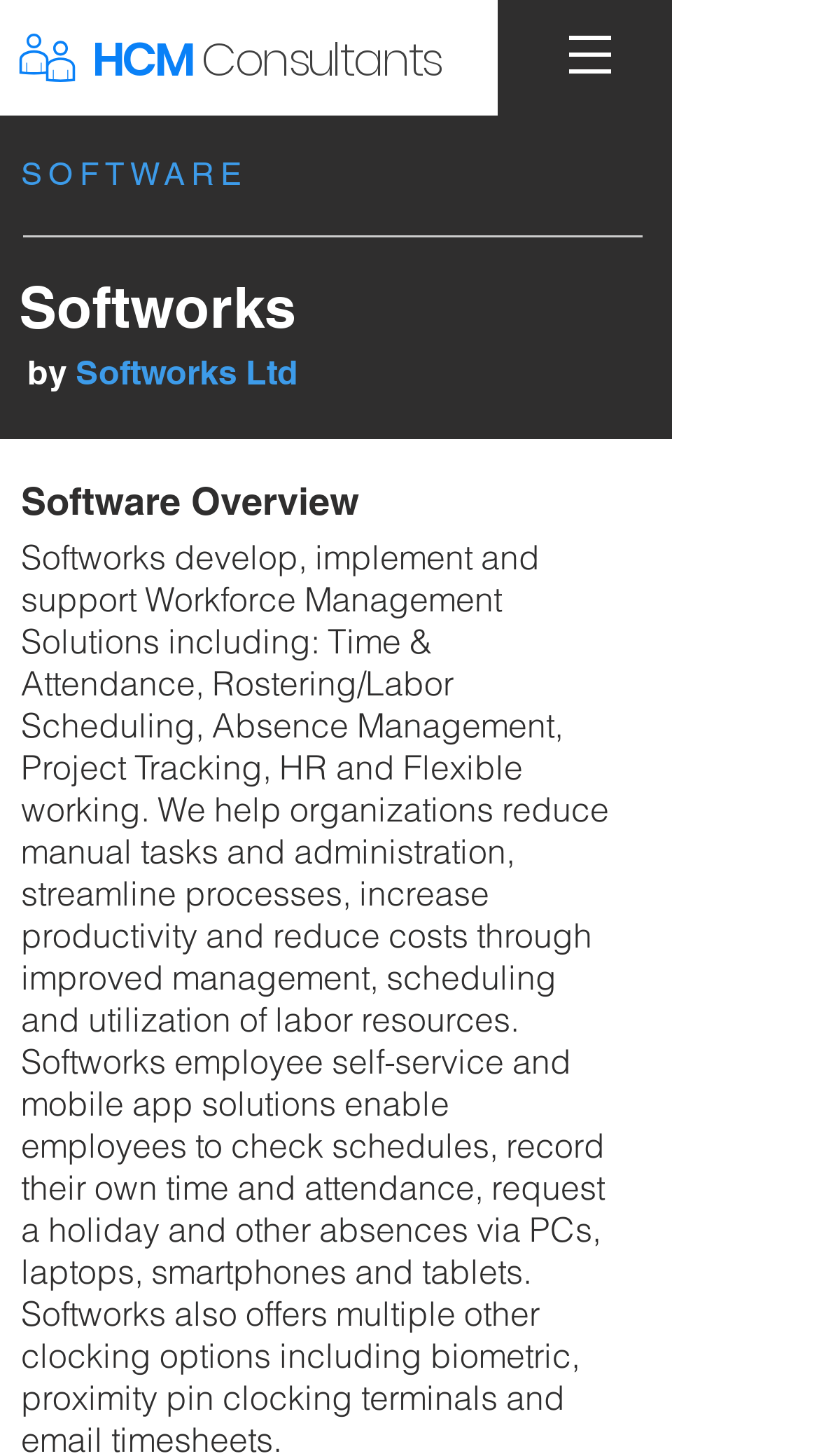Using the given description, provide the bounding box coordinates formatted as (top-left x, top-left y, bottom-right x, bottom-right y), with all values being floating point numbers between 0 and 1. Description: HCM Consultants

[0.113, 0.022, 0.537, 0.059]